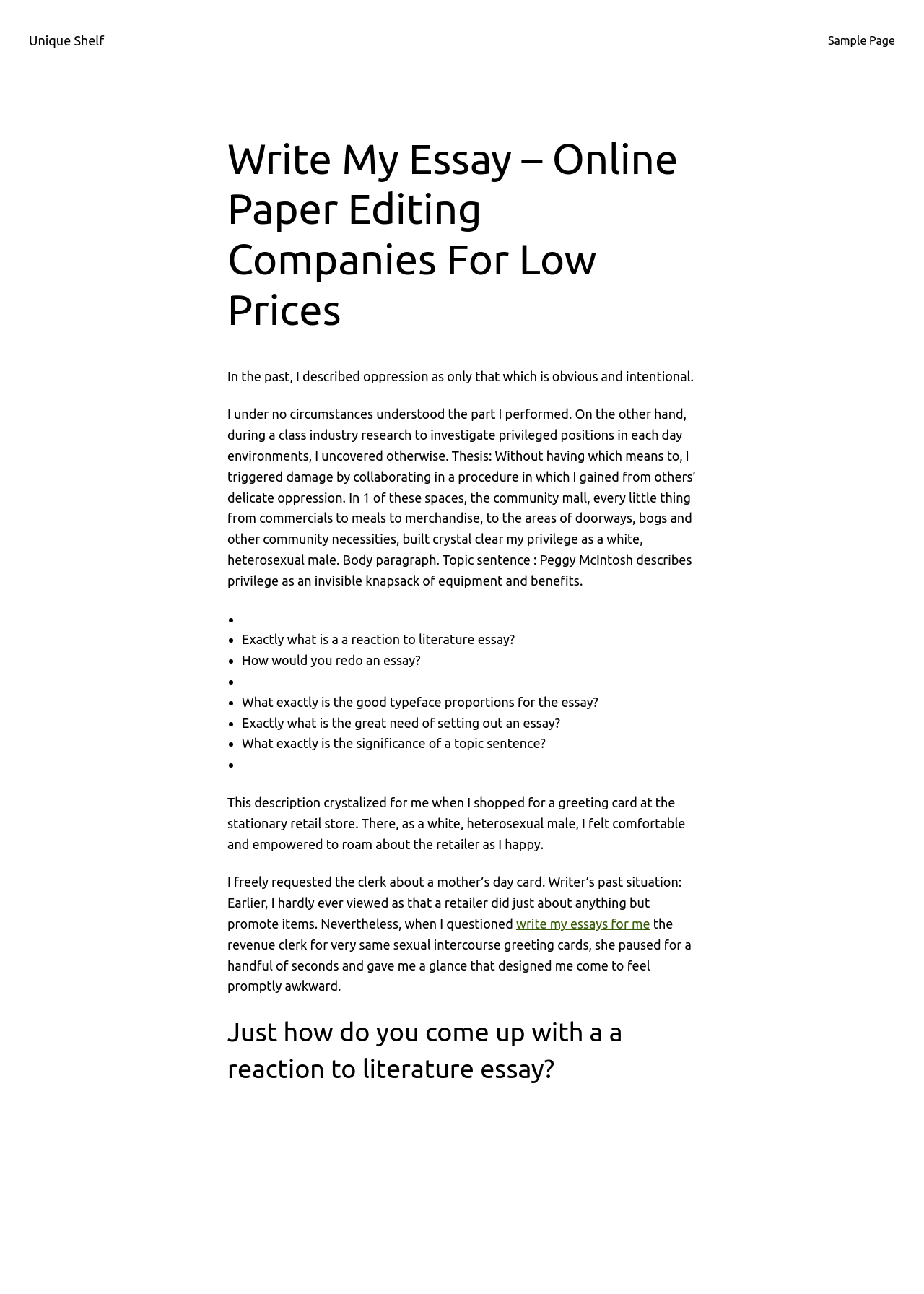What is the tone of the author in the essay?
Utilize the information in the image to give a detailed answer to the question.

The tone of the author in the essay can be inferred from the language and structure of the text. The author's use of phrases such as 'I under no circumstances understood' and 'I freely requested' suggests a reflective and introspective tone, as if the author is looking back on their past experiences and realizing their mistakes.